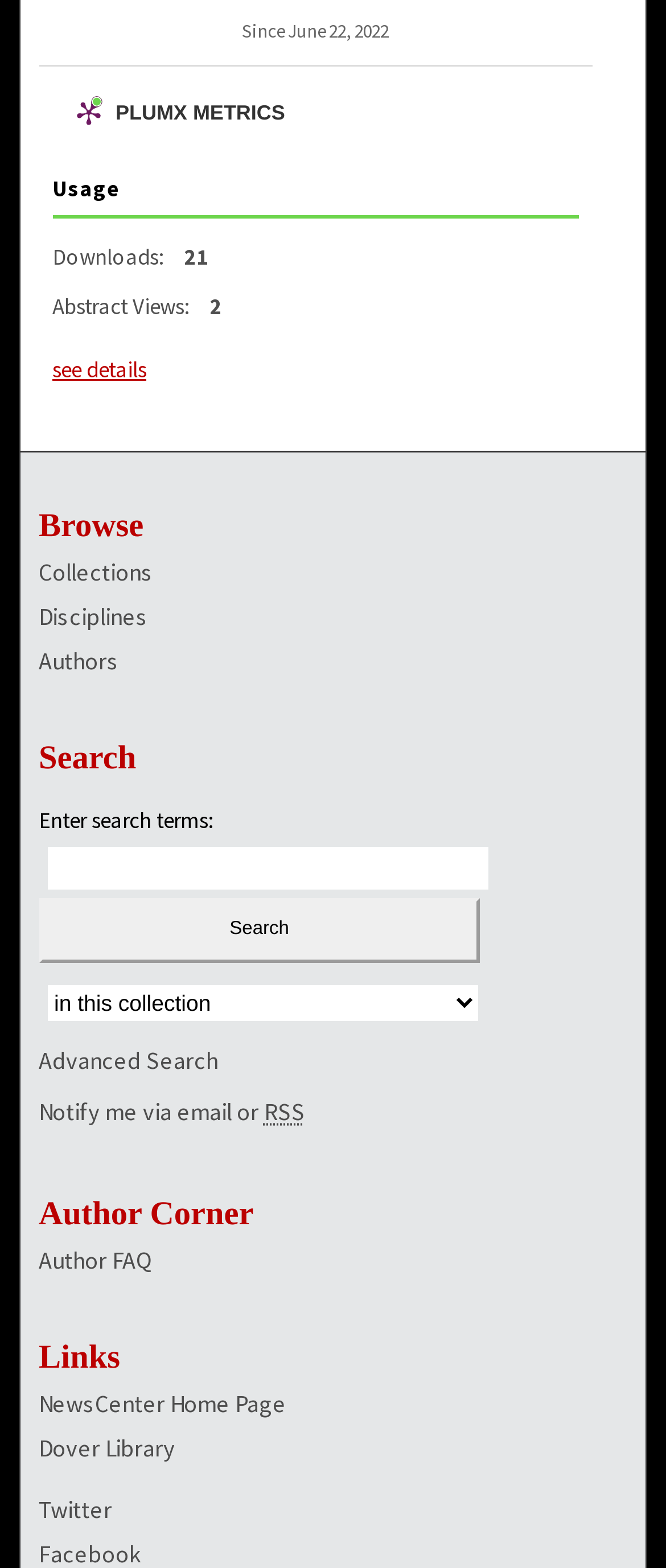Respond with a single word or short phrase to the following question: 
What are the options to search in?

Collections, Disciplines, Authors